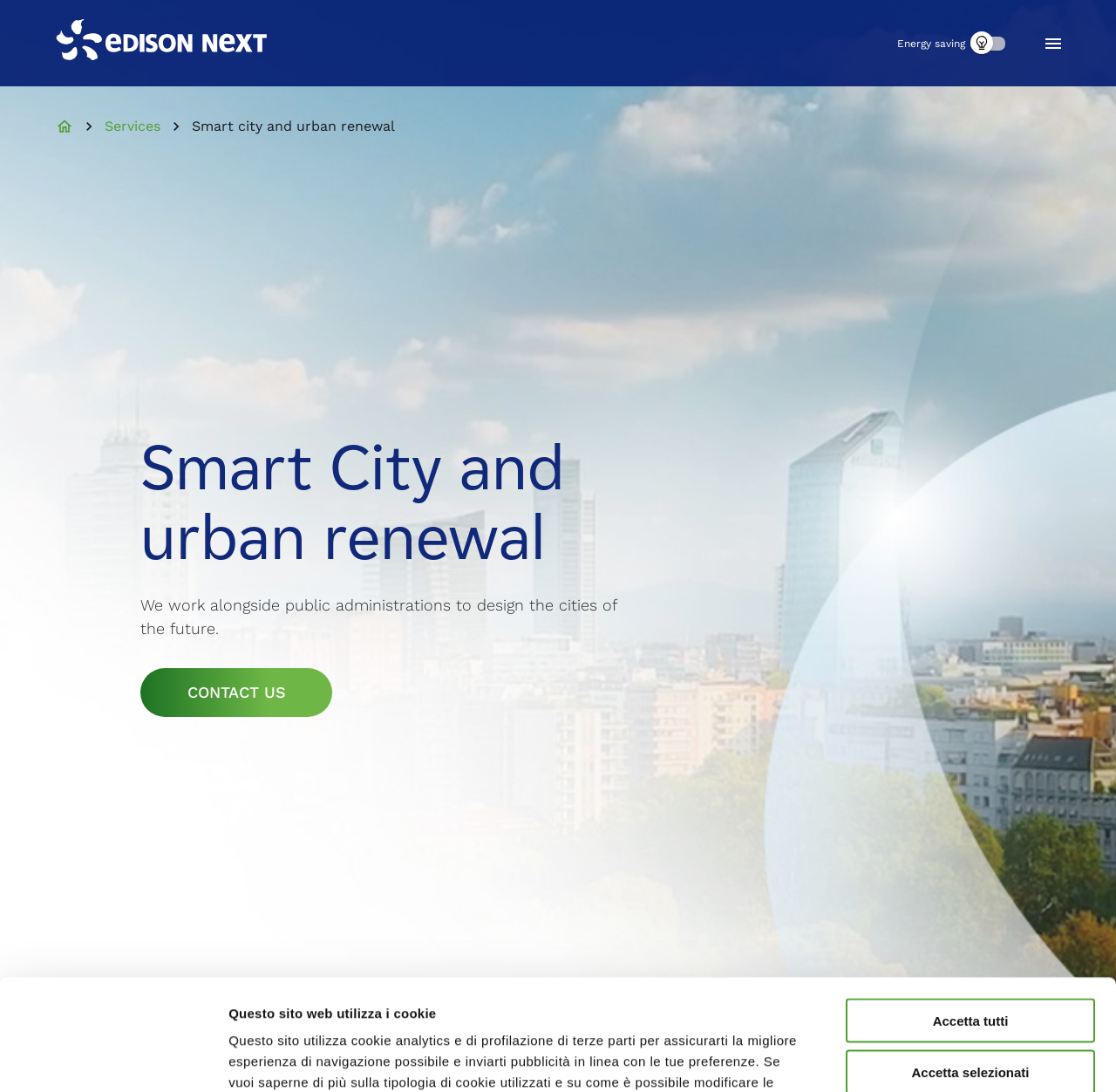Can you find the bounding box coordinates for the element to click on to achieve the instruction: "Contact us"?

[0.126, 0.611, 0.298, 0.656]